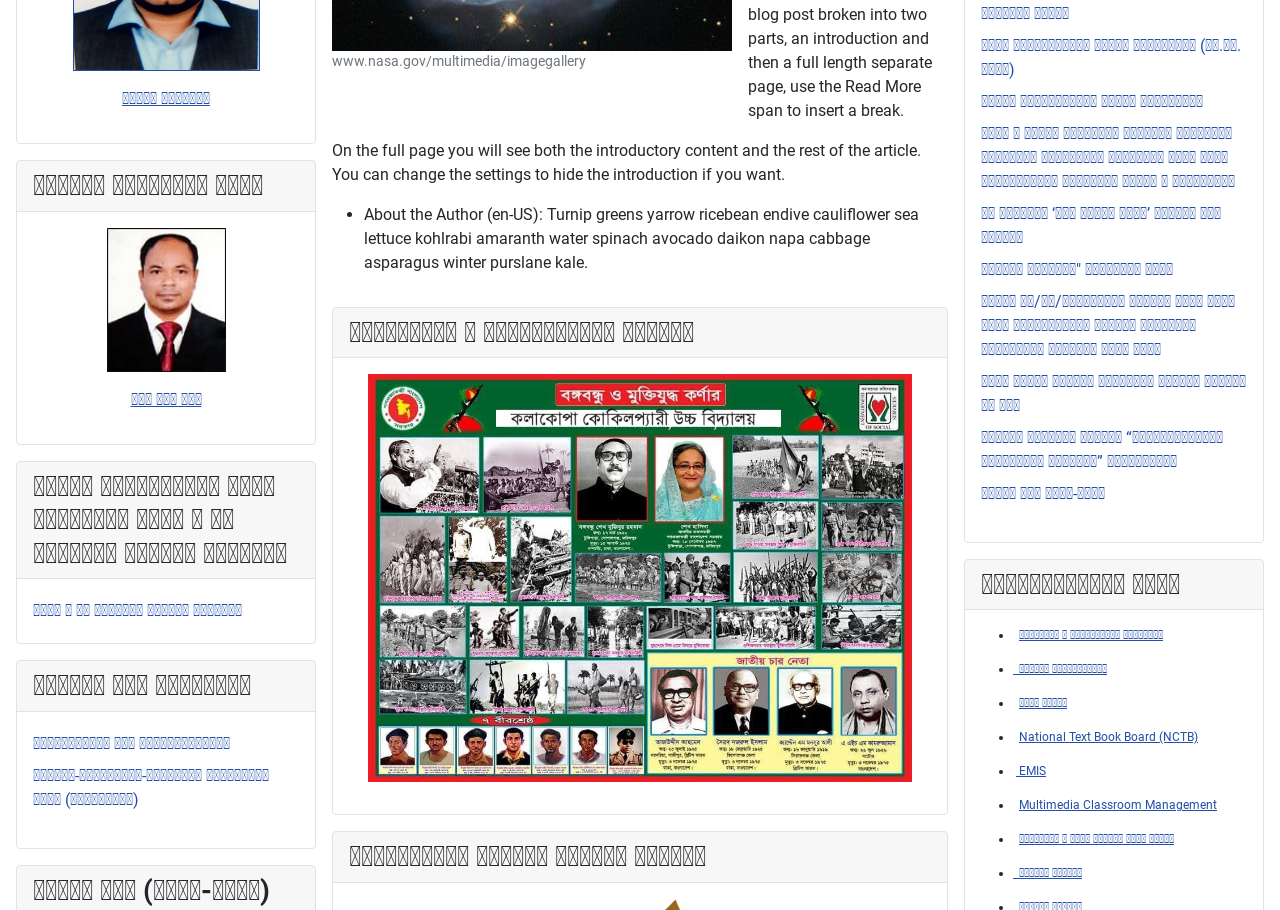Please specify the bounding box coordinates of the area that should be clicked to accomplish the following instruction: "Go to the page of মাধ্যমিক ও উচ্চশিক্ষা অধিদপ্তর". The coordinates should consist of four float numbers between 0 and 1, i.e., [left, top, right, bottom].

[0.796, 0.691, 0.909, 0.706]